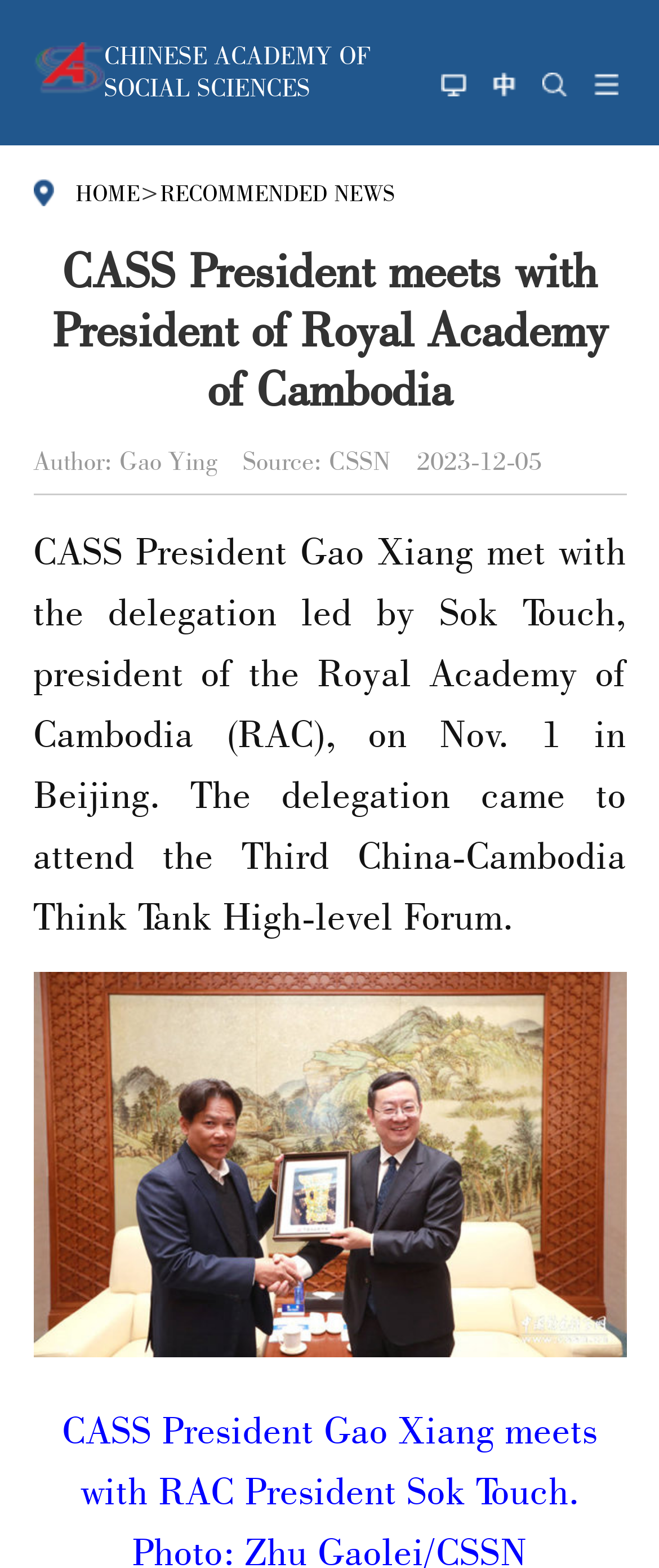How many images are on the top navigation bar?
Can you provide a detailed and comprehensive answer to the question?

I counted the images on the top navigation bar, which are located next to each link. There are 5 images in total, each corresponding to a link.